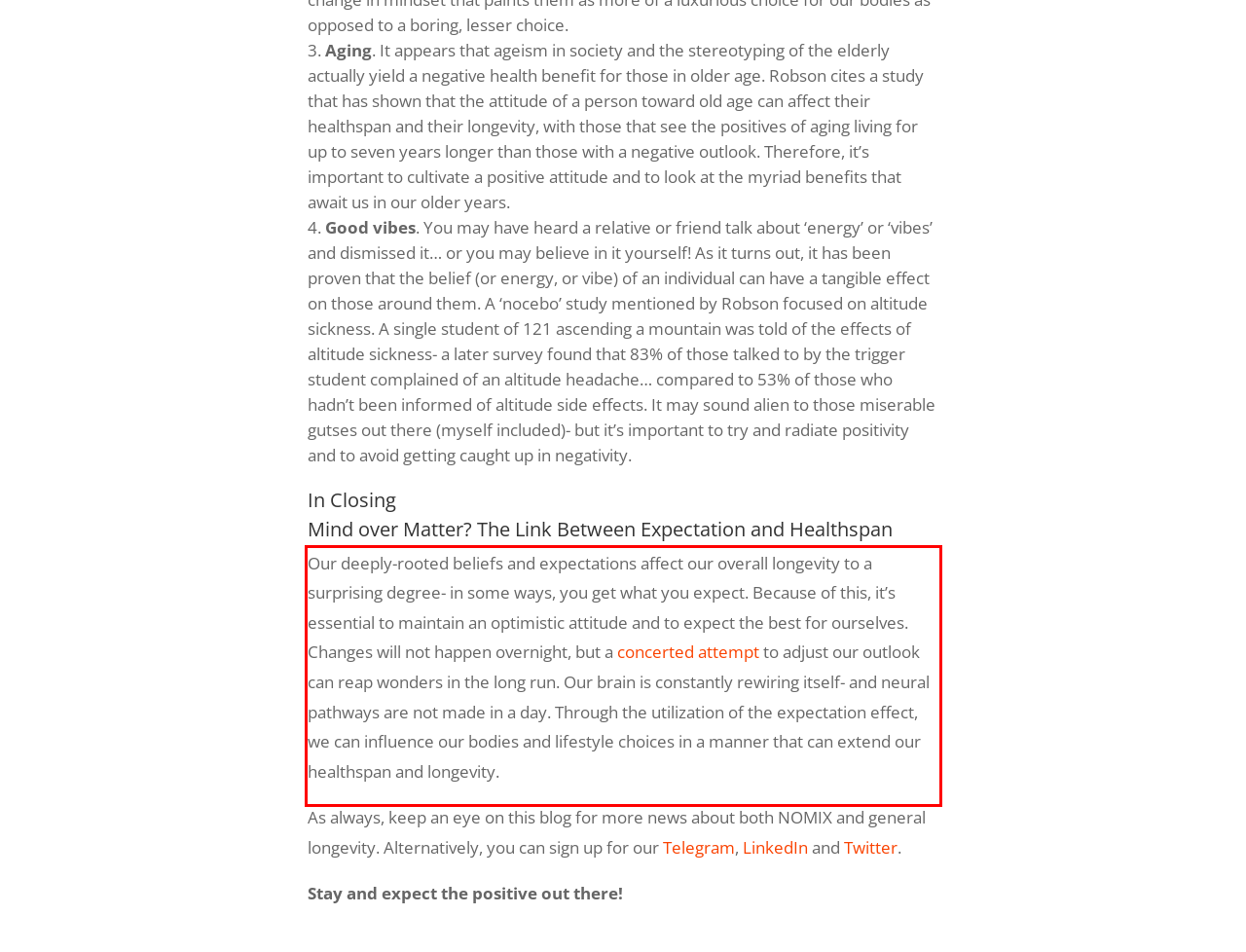You are presented with a webpage screenshot featuring a red bounding box. Perform OCR on the text inside the red bounding box and extract the content.

Our deeply-rooted beliefs and expectations affect our overall longevity to a surprising degree- in some ways, you get what you expect. Because of this, it’s essential to maintain an optimistic attitude and to expect the best for ourselves. Changes will not happen overnight, but a concerted attempt to adjust our outlook can reap wonders in the long run. Our brain is constantly rewiring itself- and neural pathways are not made in a day. Through the utilization of the expectation effect, we can influence our bodies and lifestyle choices in a manner that can extend our healthspan and longevity.